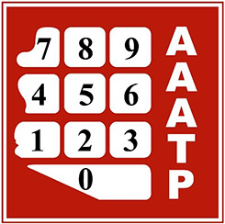What is the range of numbers displayed on the keypad?
Can you provide a detailed and comprehensive answer to the question?

The keypad format showcases numbers 0 through 9, indicating a comprehensive and systematic approach, which is essential in the fields of accounting and taxation.